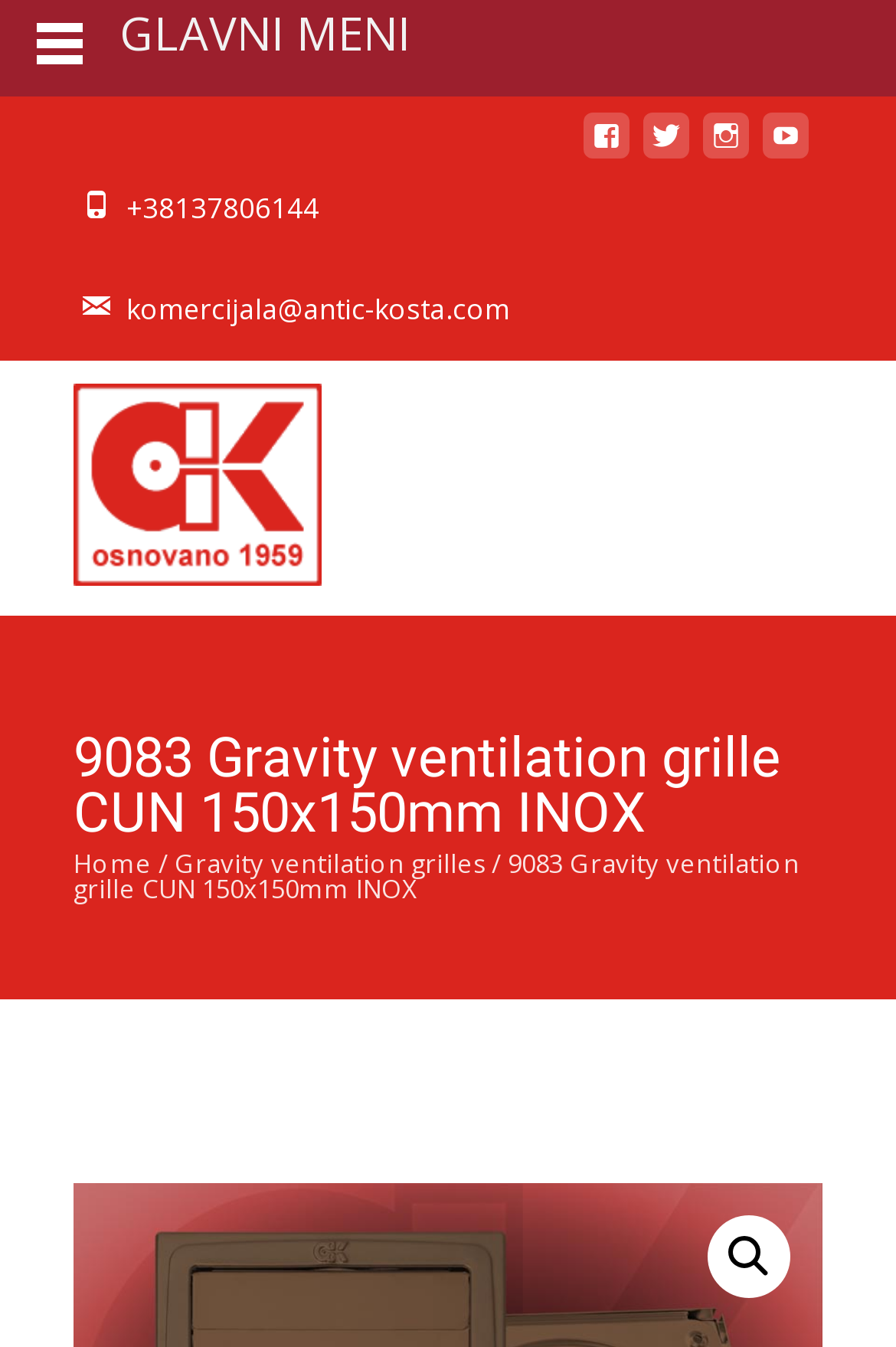Given the description of a UI element: "title="Antić Kosta – Stalać"", identify the bounding box coordinates of the matching element in the webpage screenshot.

[0.0, 0.268, 0.359, 0.435]